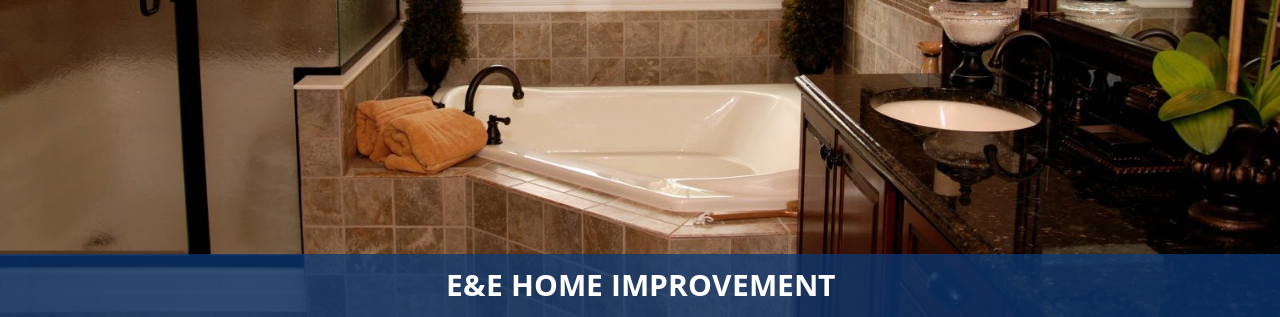Give a detailed account of the contents of the image.

This captivating image showcases a beautifully designed bathroom, featuring a luxurious bathtub surrounded by elegant tile work and stylish fixtures. Soft, plush towels are neatly arranged beside the tub, adding a touch of warmth and comfort to the space. The sleek countertop holds a well-crafted sink, complemented by ornate details and tasteful decorations, including greenery that brings a refreshing element to the room. The overall aesthetic reflects the high-quality home improvement services offered by E&E Home Improvement, emphasizing their commitment to craftsmanship and design in creating stunning spaces for their clients. The image is prominently branded with the name "E&E HOME IMPROVEMENT" at the bottom, reinforcing the company's identity and dedication to quality home renovations.